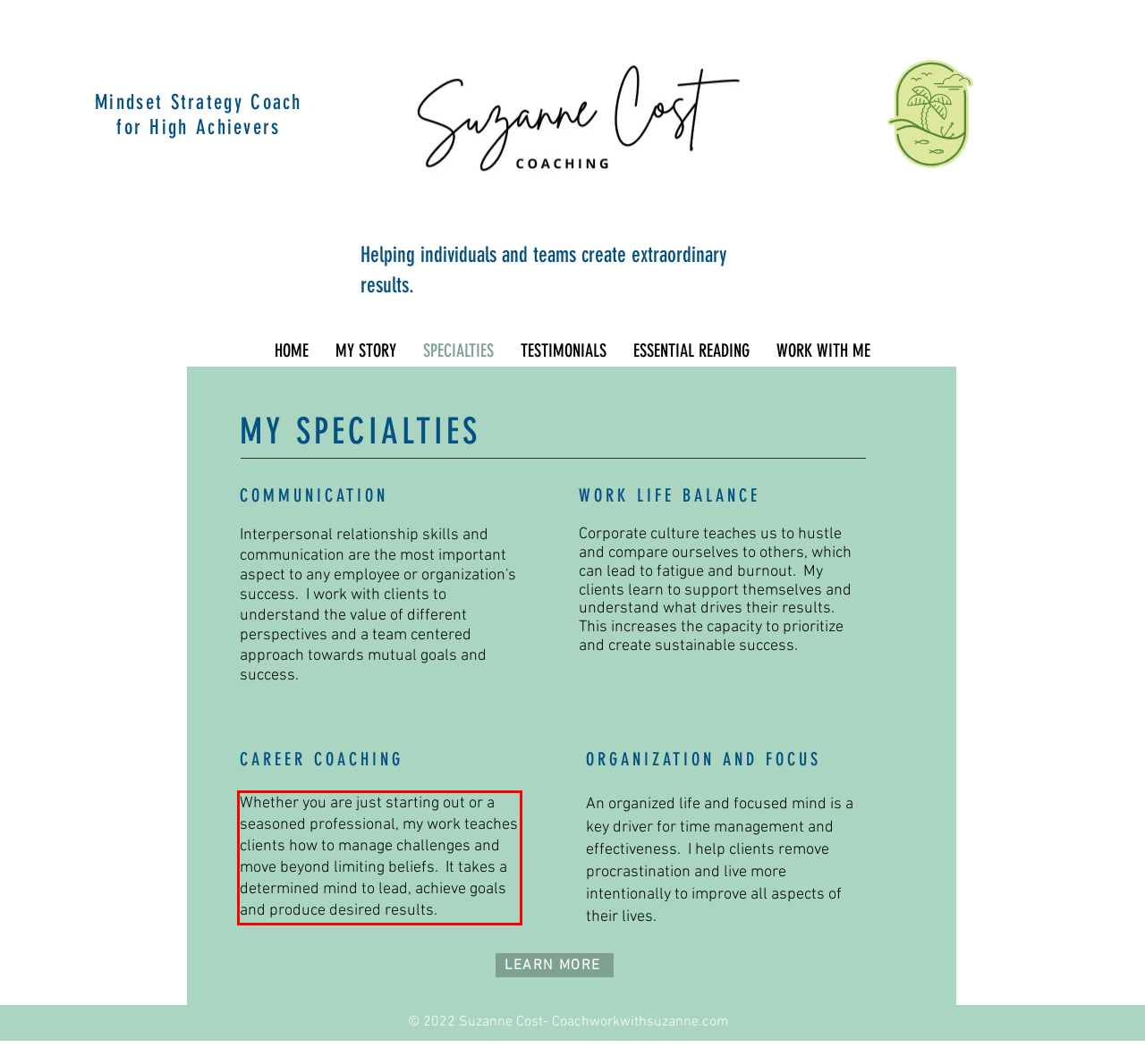You are provided with a screenshot of a webpage that includes a red bounding box. Extract and generate the text content found within the red bounding box.

Whether you are just starting out or a seasoned professional, my work teaches clients how to manage challenges and move beyond limiting beliefs. It takes a determined mind to lead, achieve goals and produce desired results.